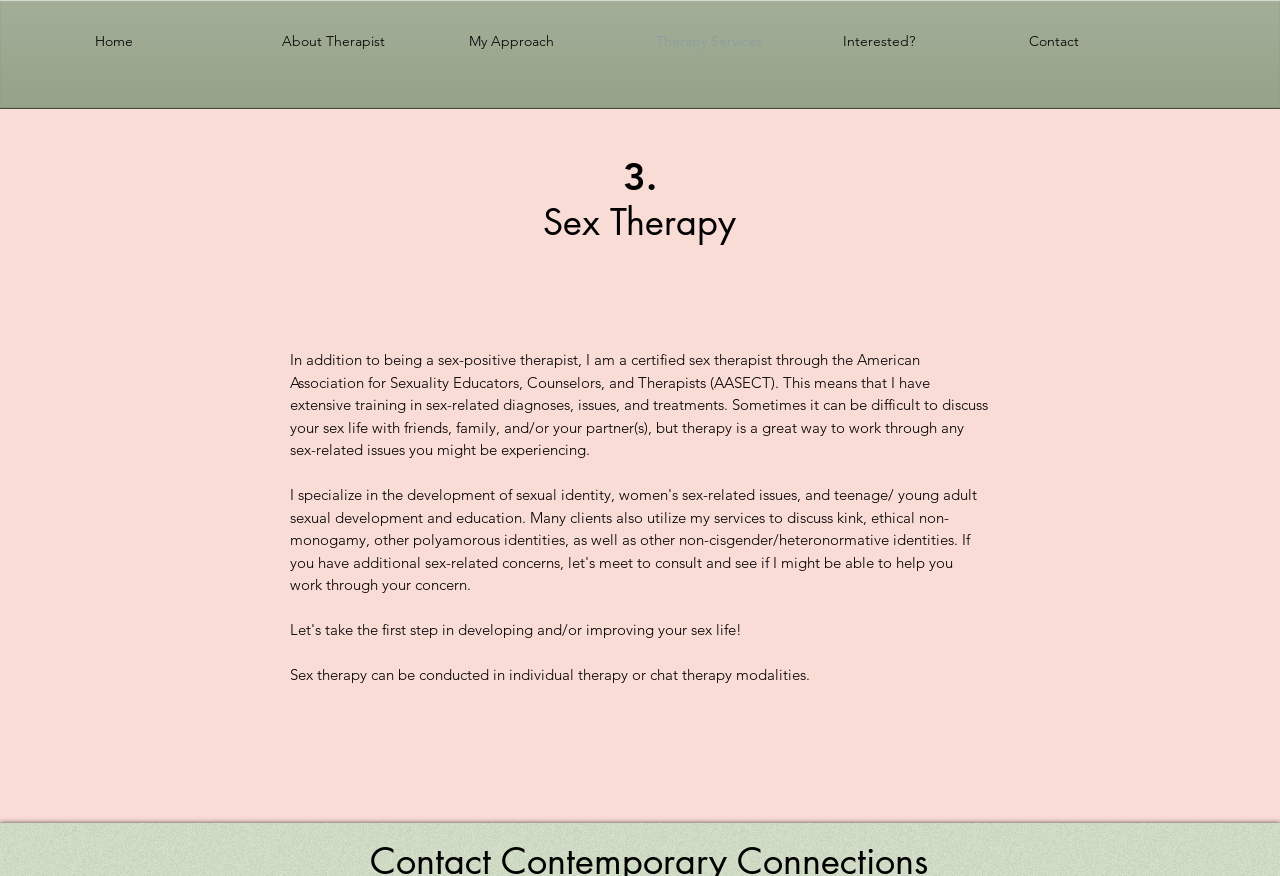What is the topic of the webpage?
Look at the screenshot and provide an in-depth answer.

The webpage has a heading 'Sex Therapy' and discusses the therapist's certification and the purpose of sex therapy, which suggests that the topic of the webpage is sex therapy.